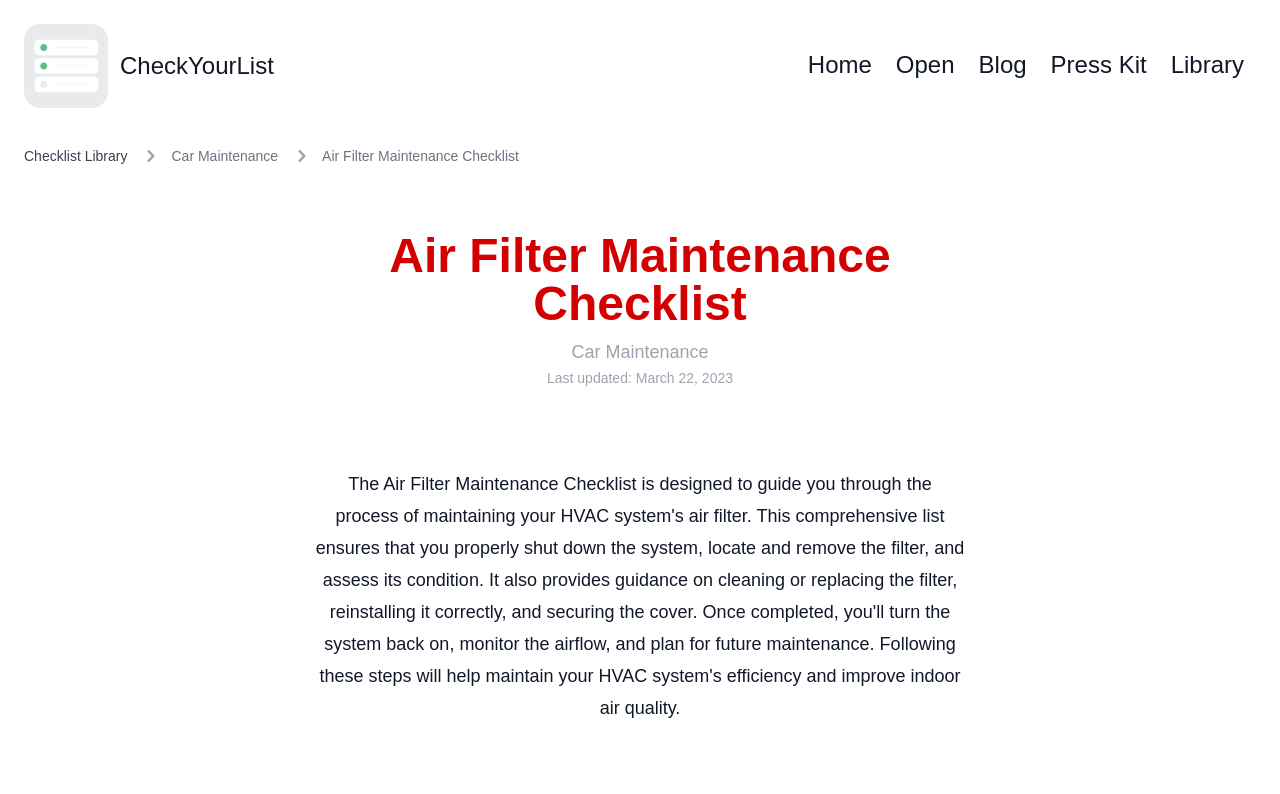Identify the bounding box coordinates of the clickable region to carry out the given instruction: "access library".

[0.915, 0.062, 0.972, 0.105]